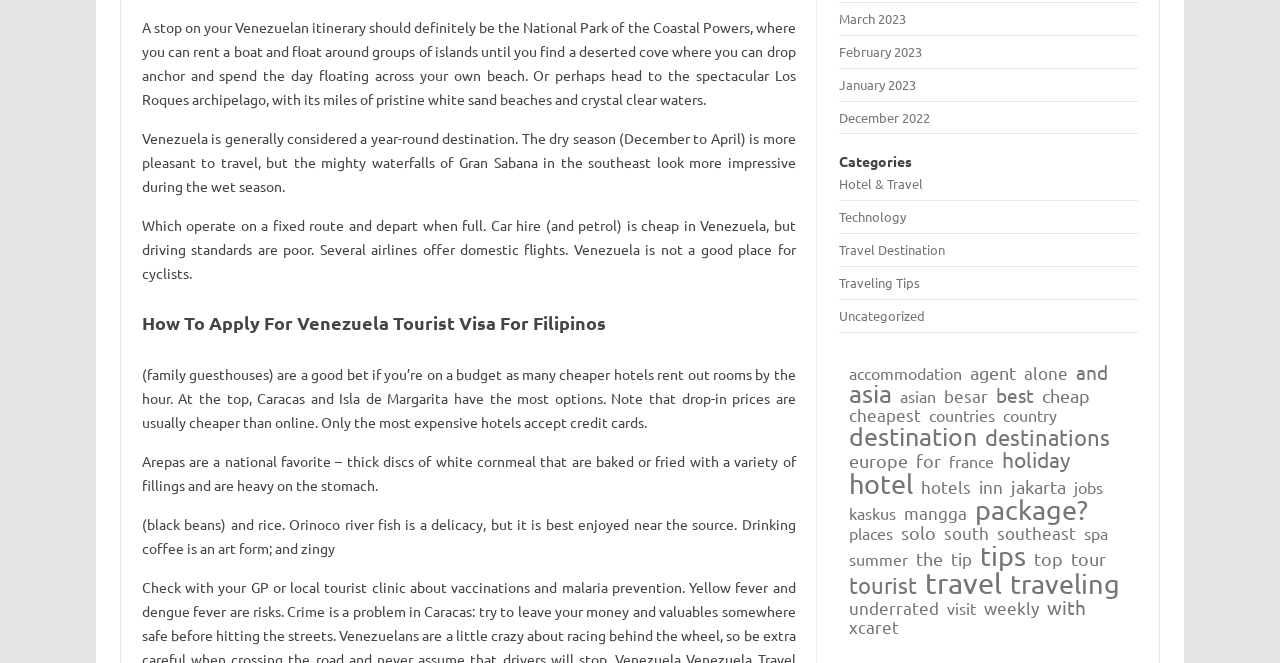What is the topic of the webpage?
Answer the question with a single word or phrase, referring to the image.

Venezuela travel